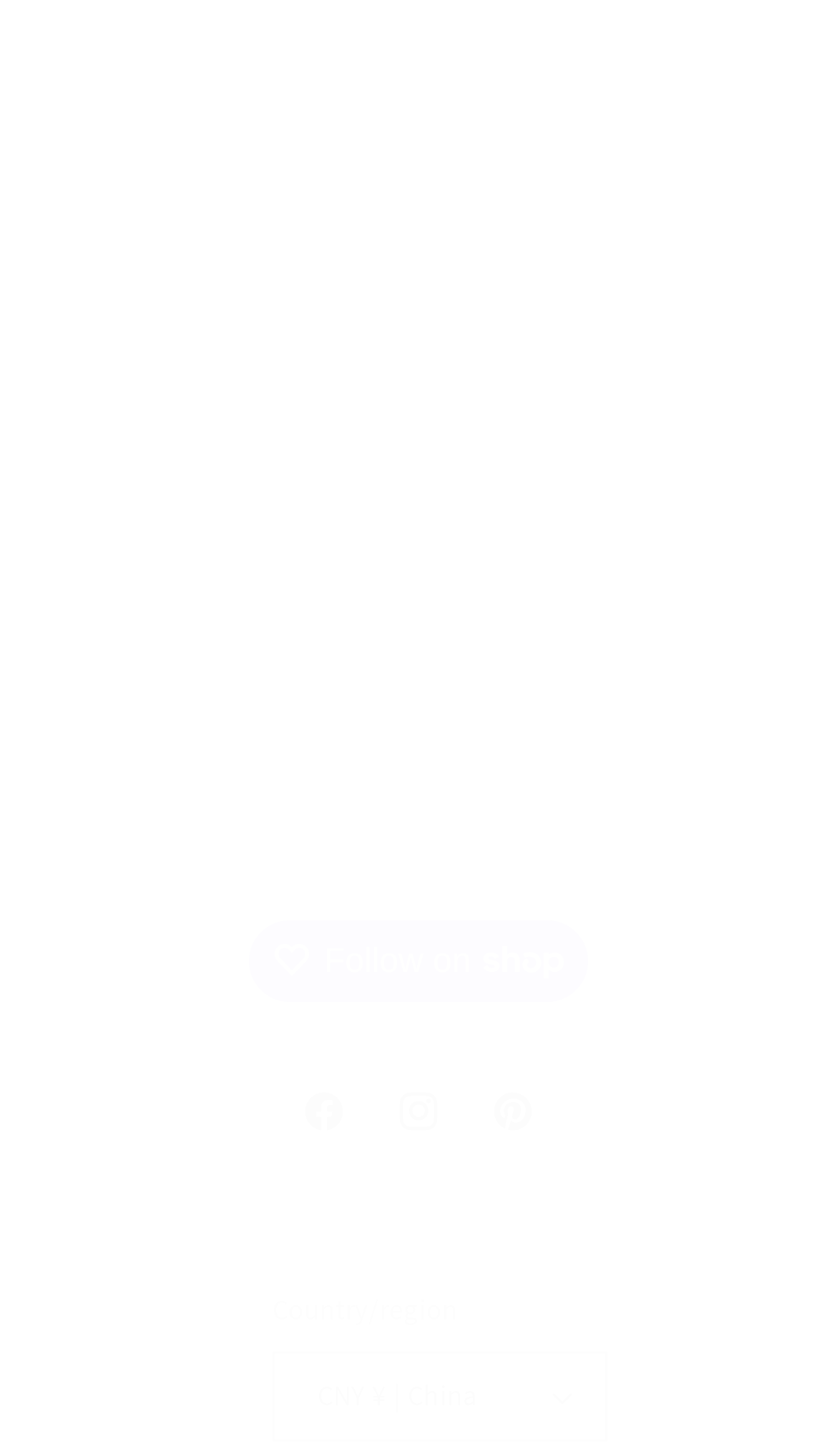What is the company name?
Provide an in-depth and detailed explanation in response to the question.

The company name can be found in the 'Company Details' section, which is a heading element. Under this heading, there is a StaticText element with the text 'GK Kingsley Limited'.